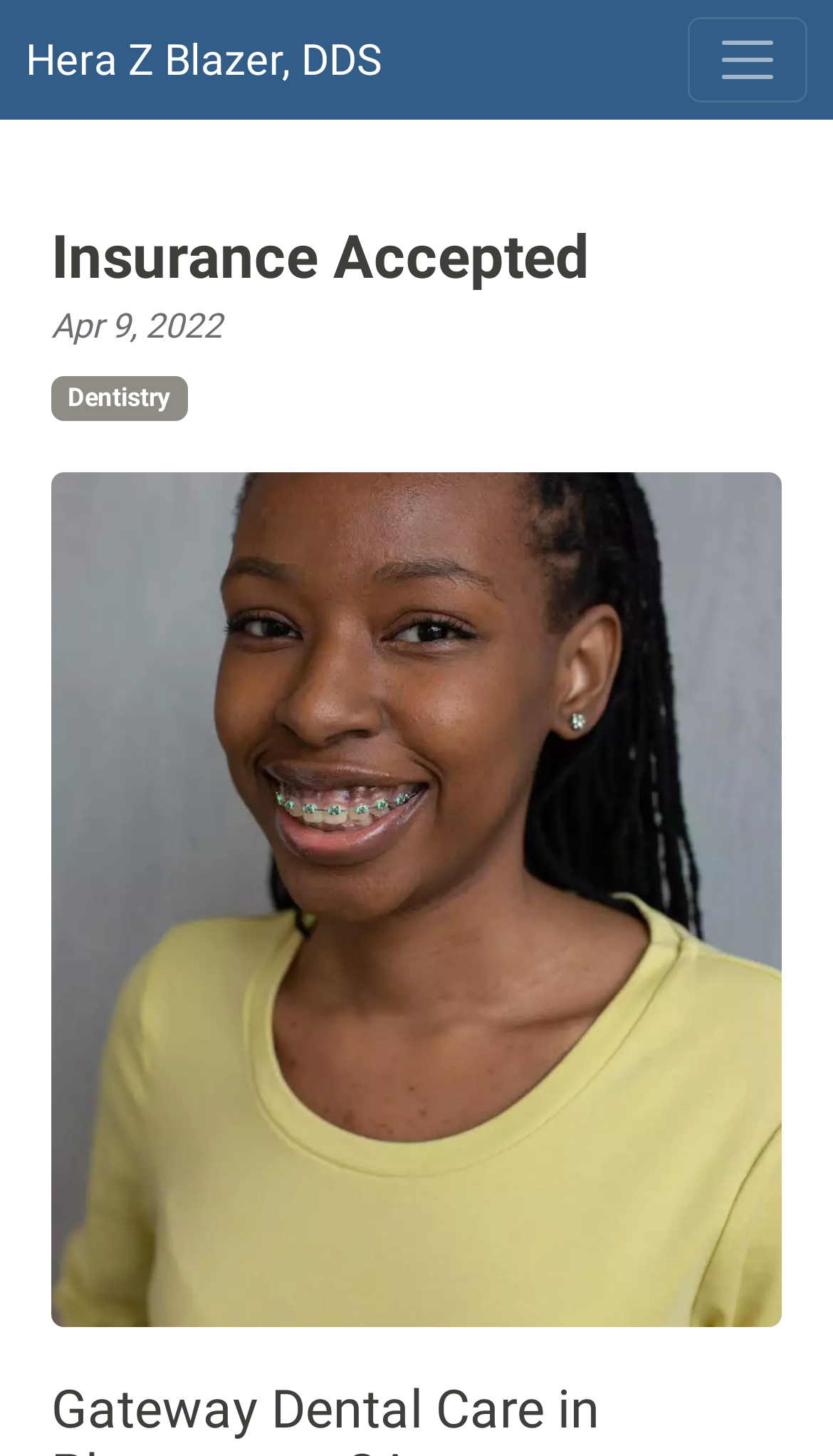Refer to the screenshot and give an in-depth answer to this question: What is the name of the dentist?

I found the name of the dentist by looking at the link element with the text 'Hera Z Blazer, DDS' which is located at the top of the webpage.